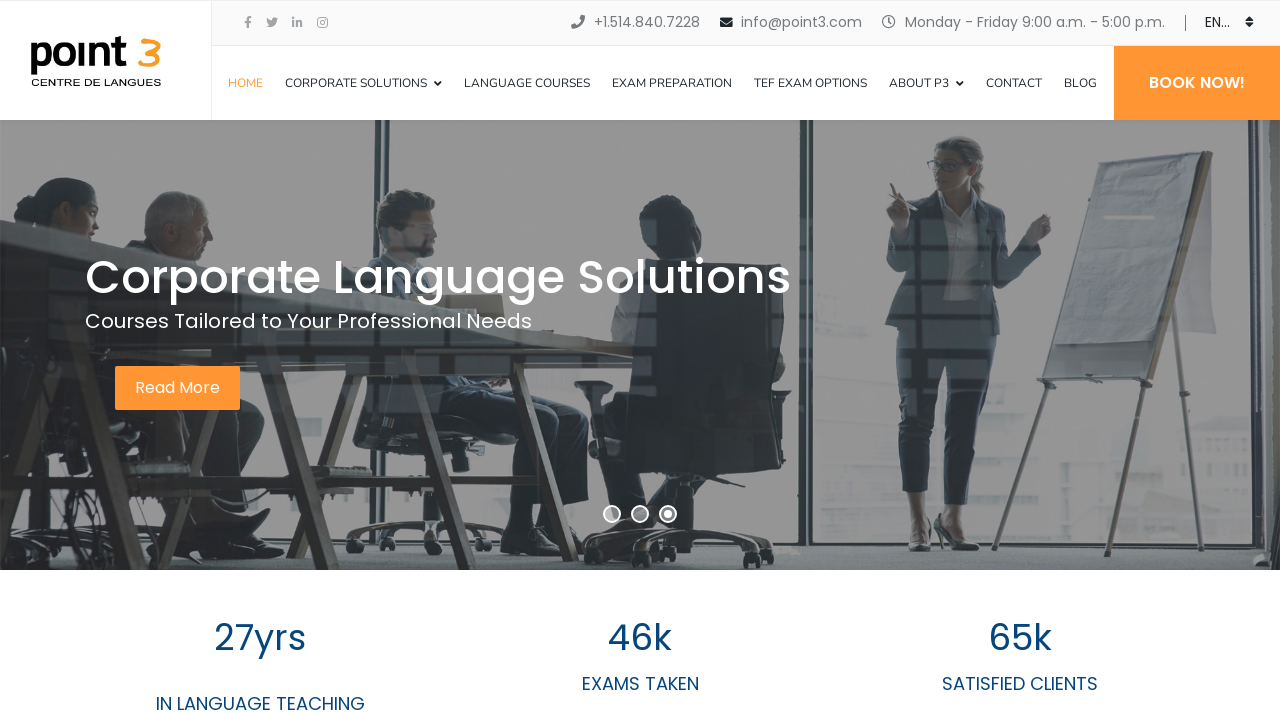What is the name of the language course offered by POINT3?
Provide a concise answer using a single word or phrase based on the image.

ENGLISH